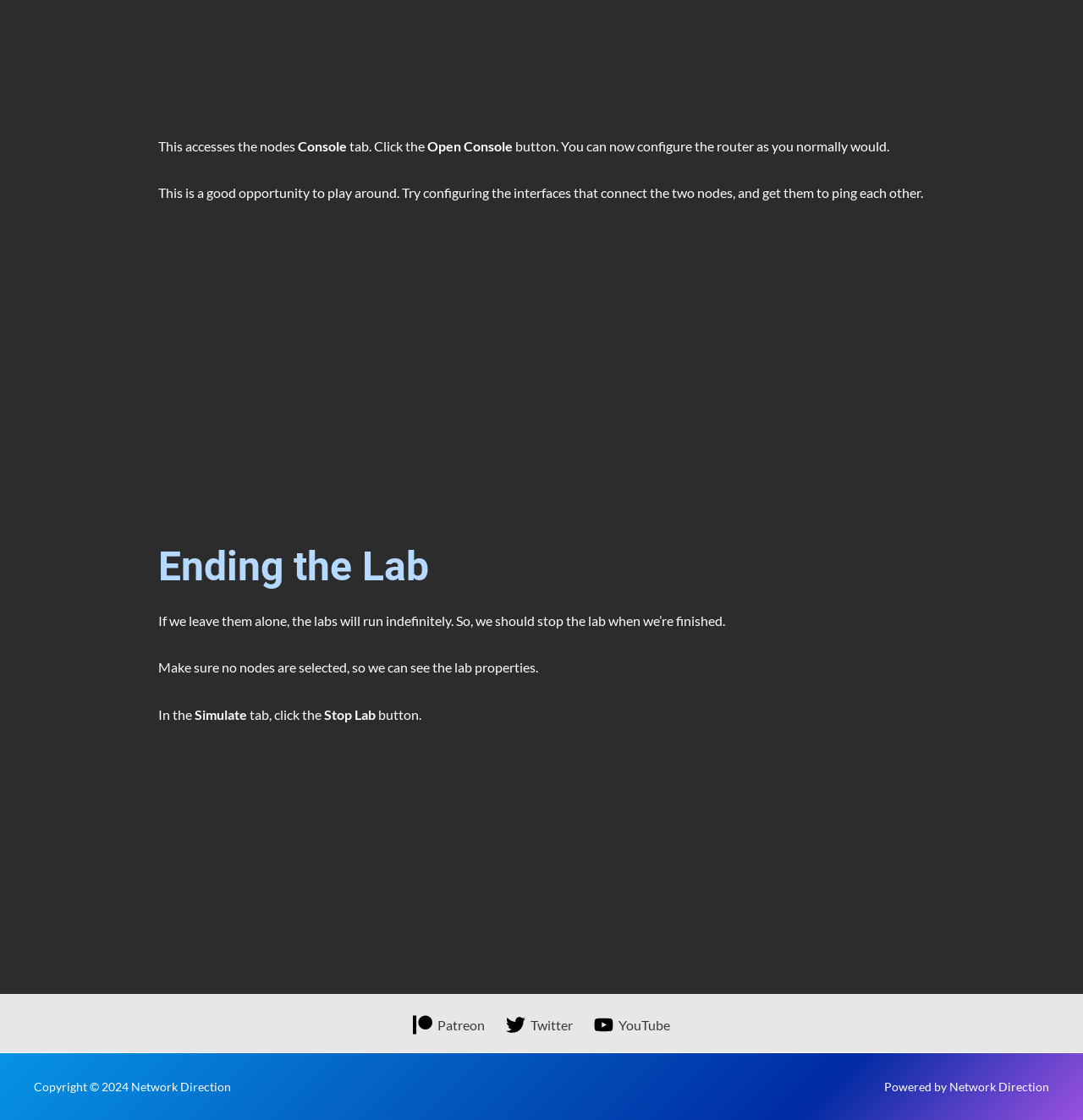From the webpage screenshot, identify the region described by YouTube. Provide the bounding box coordinates as (top-left x, top-left y, bottom-right x, bottom-right y), with each value being a floating point number between 0 and 1.

[0.543, 0.906, 0.624, 0.924]